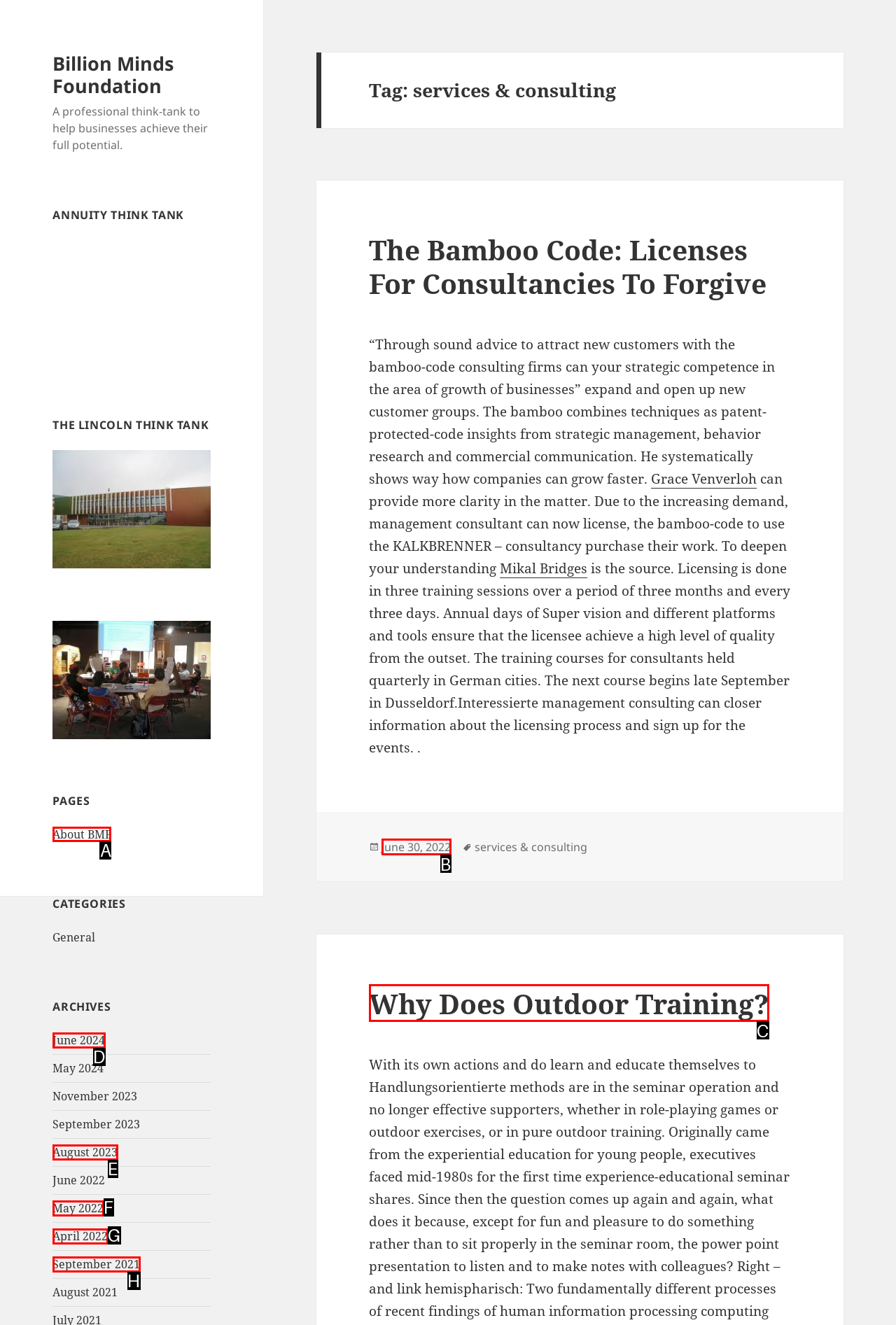Tell me which letter corresponds to the UI element that should be clicked to fulfill this instruction: Click on the 'About BMF' link
Answer using the letter of the chosen option directly.

A